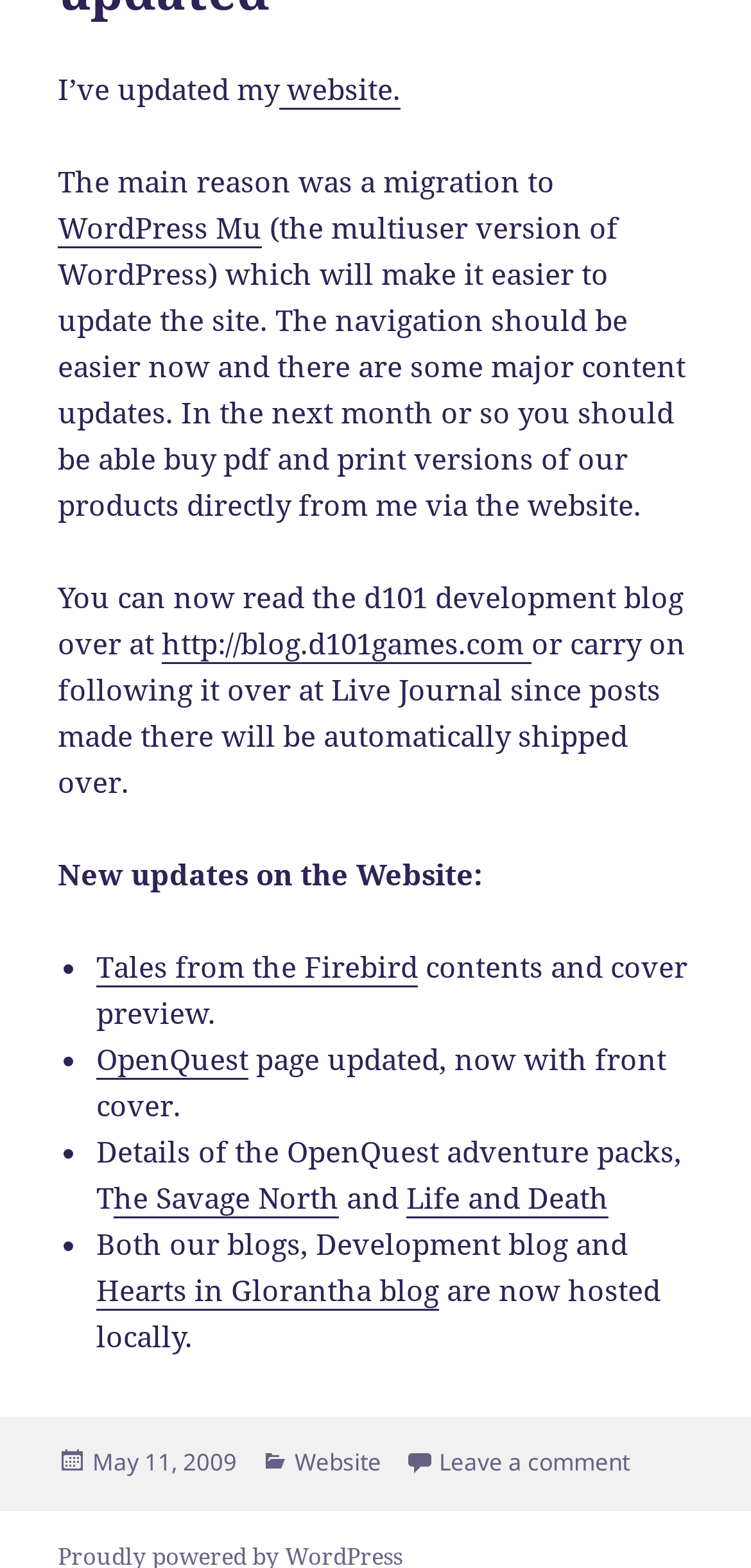Determine the bounding box coordinates of the clickable element to complete this instruction: "view the OpenQuest page". Provide the coordinates in the format of four float numbers between 0 and 1, [left, top, right, bottom].

[0.128, 0.663, 0.331, 0.689]